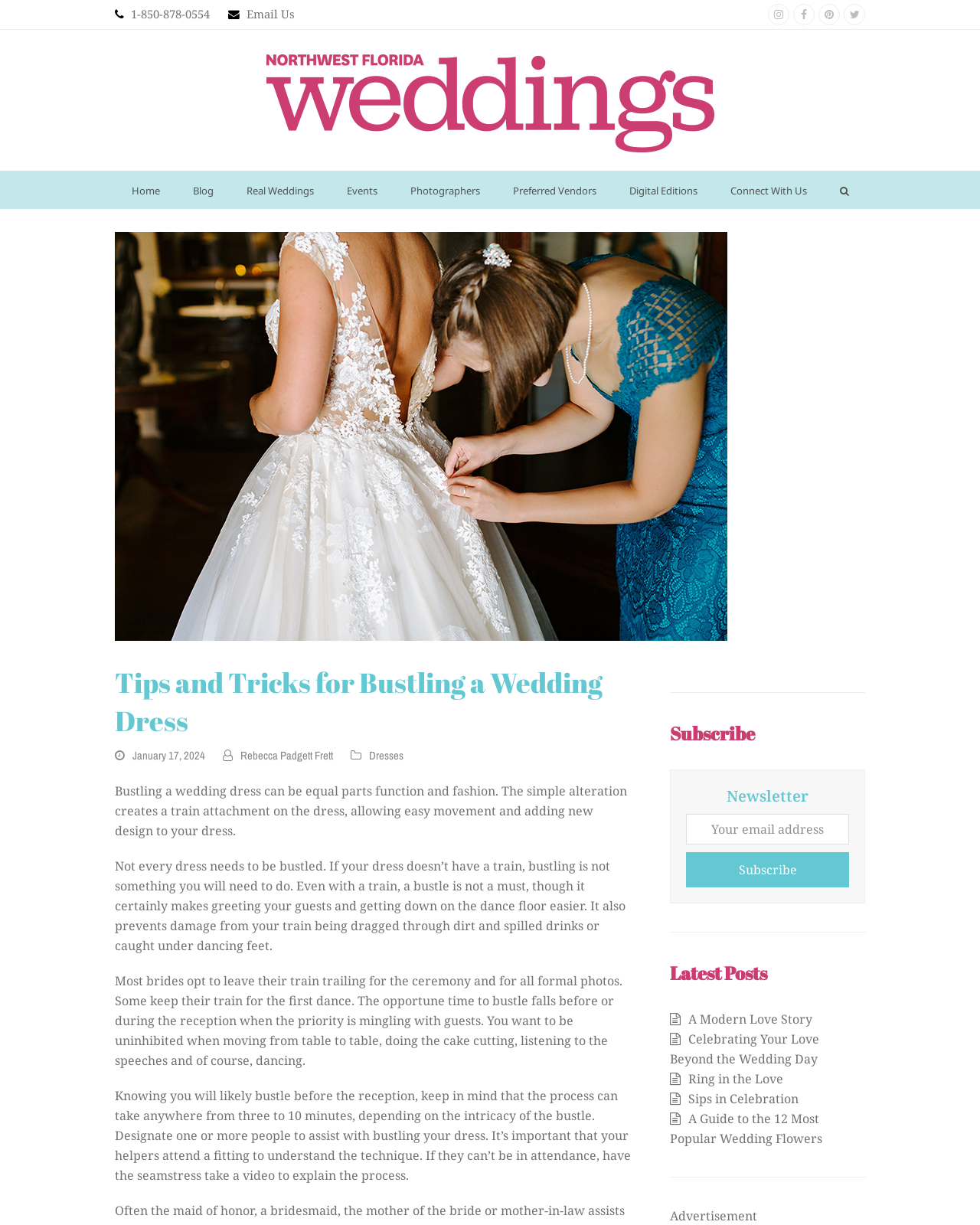What is the purpose of bustling a wedding dress?
Using the details from the image, give an elaborate explanation to answer the question.

According to the webpage, bustling a wedding dress creates a train attachment on the dress, allowing easy movement and adding new design to the dress, which is mentioned in the first paragraph of the article.